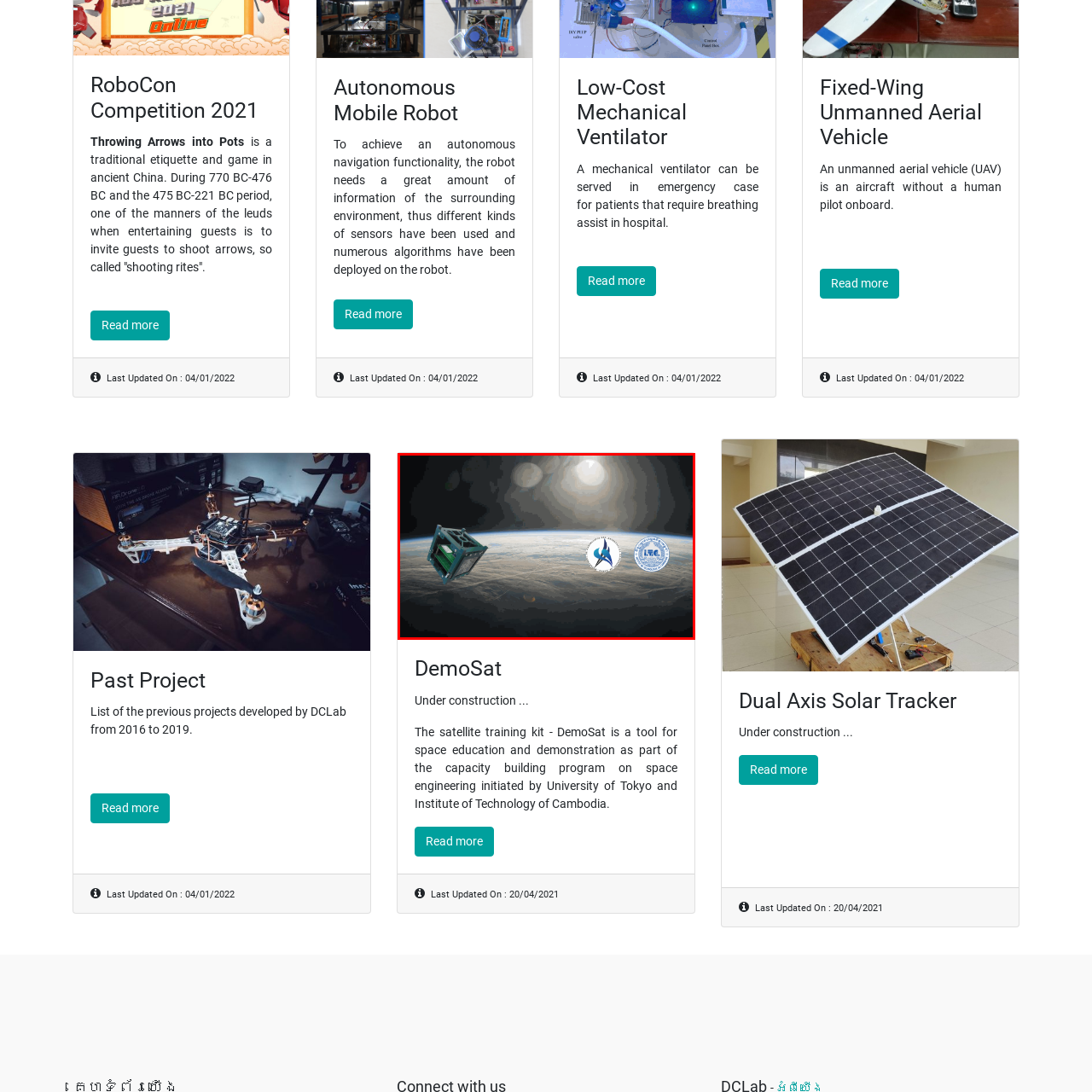How many institutions are collaborating in this educational initiative?
Inspect the image enclosed in the red bounding box and provide a thorough answer based on the information you see.

The caption shows logos from the University of Tokyo and the Institute of Technology of Cambodia, indicating a collaboration between these two institutions in this educational initiative.